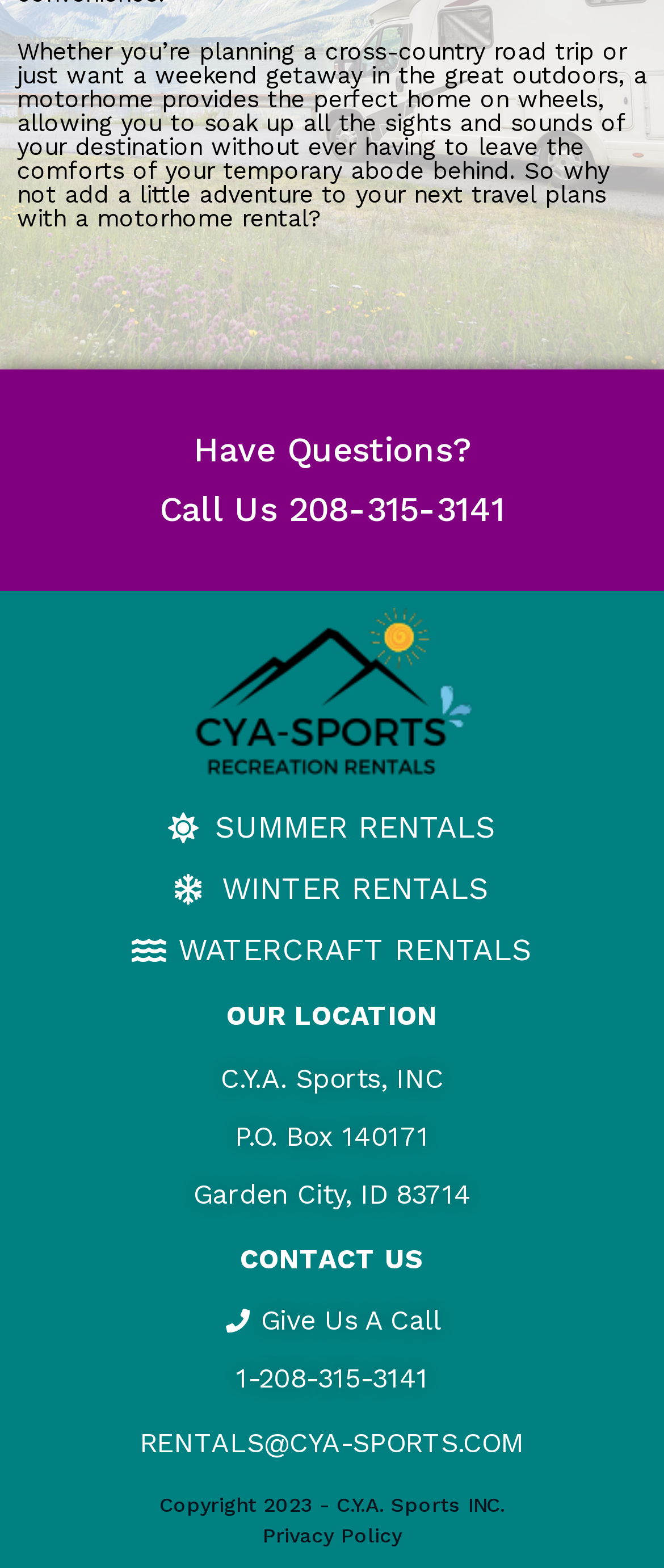What is the company name?
Please provide a comprehensive answer based on the visual information in the image.

The company name can be found in the 'OUR LOCATION' section, where the address is provided, and the company name is mentioned as 'C.Y.A. Sports, INC'.